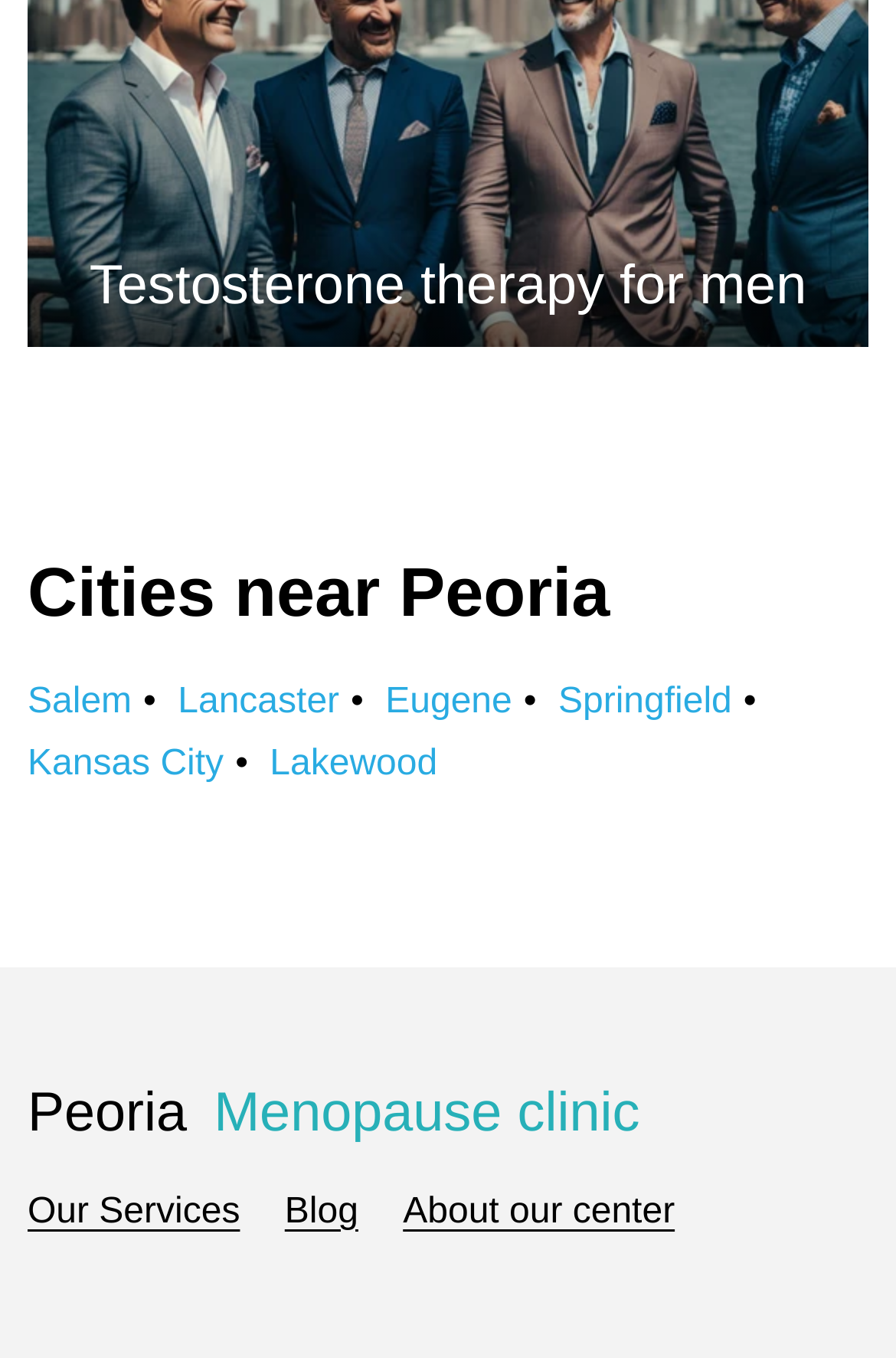Determine the bounding box coordinates of the clickable element to complete this instruction: "Go to the Our Services page". Provide the coordinates in the format of four float numbers between 0 and 1, [left, top, right, bottom].

[0.031, 0.878, 0.268, 0.906]